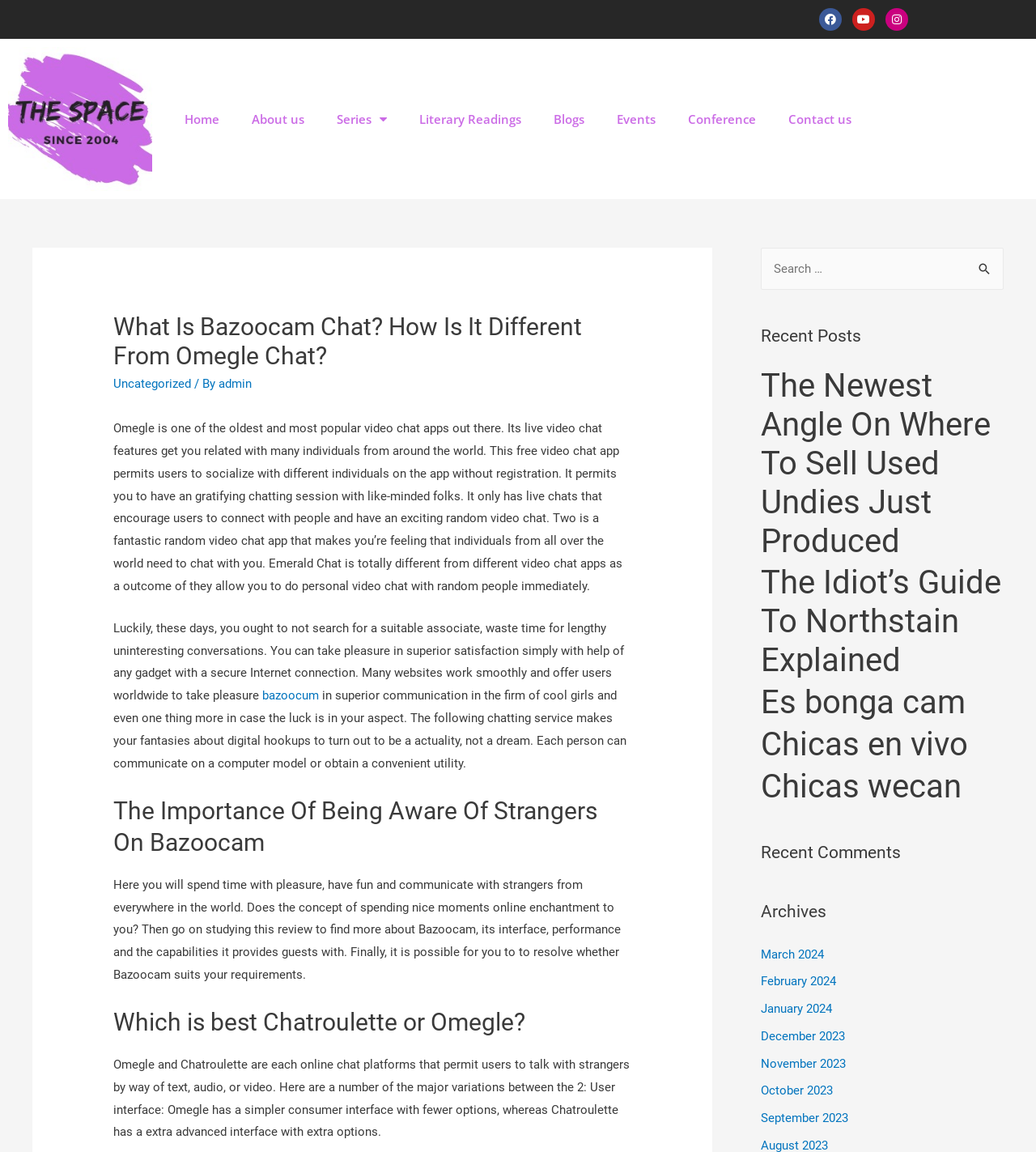What is the first link in the navigation menu?
Can you provide a detailed and comprehensive answer to the question?

I looked at the navigation menu and found that the first link is 'Home', which is located at the top left corner of the webpage.